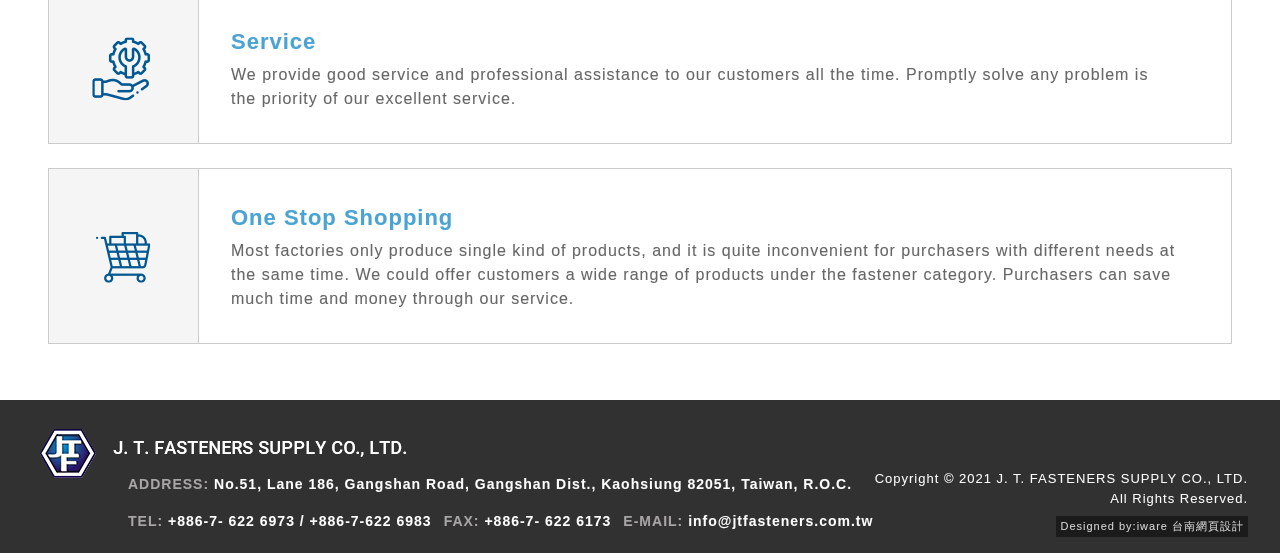Who designed the website?
Please provide a single word or phrase as the answer based on the screenshot.

iware